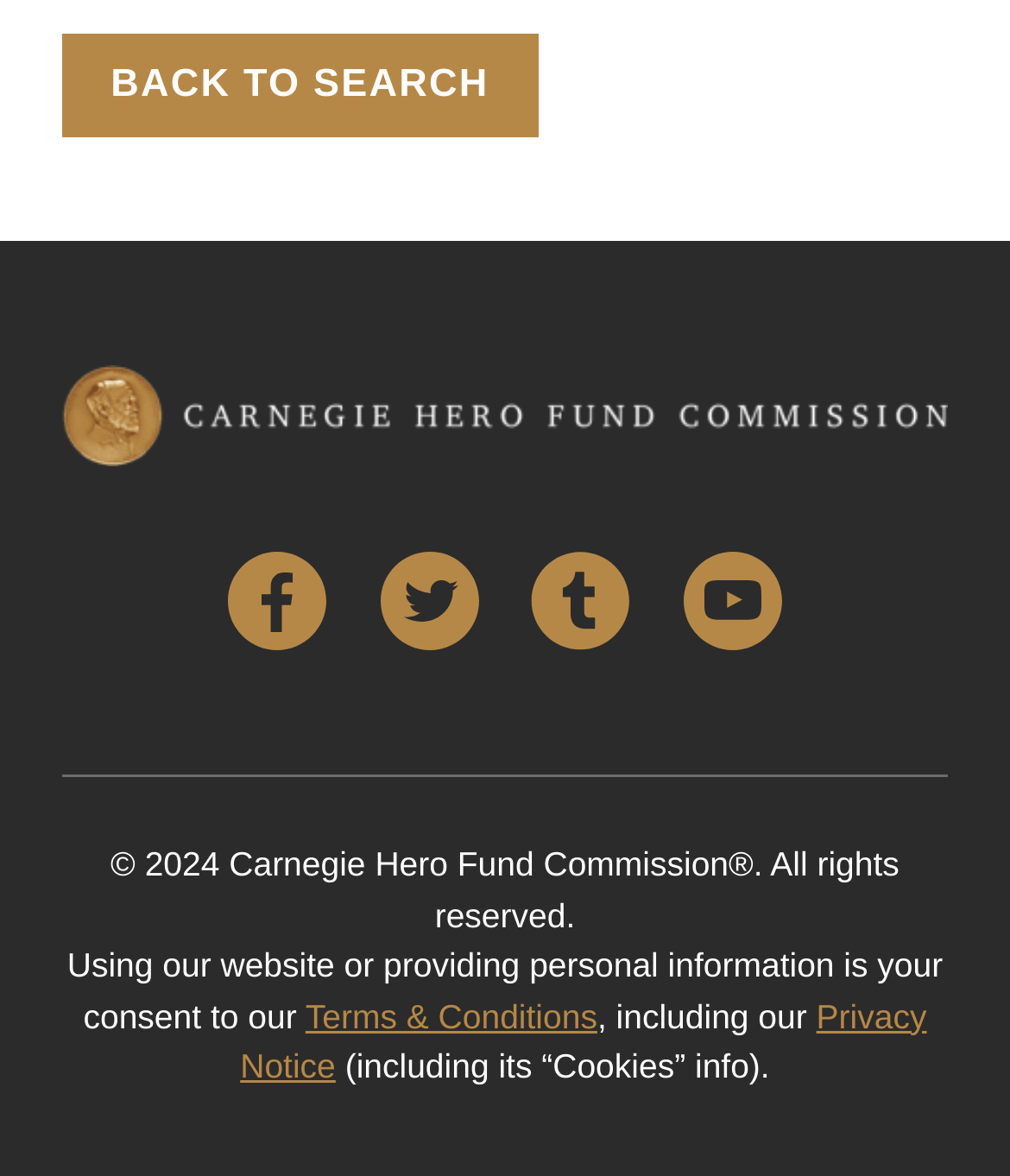What is the purpose of providing personal information on the webpage? From the image, respond with a single word or brief phrase.

Consent to Terms & Conditions